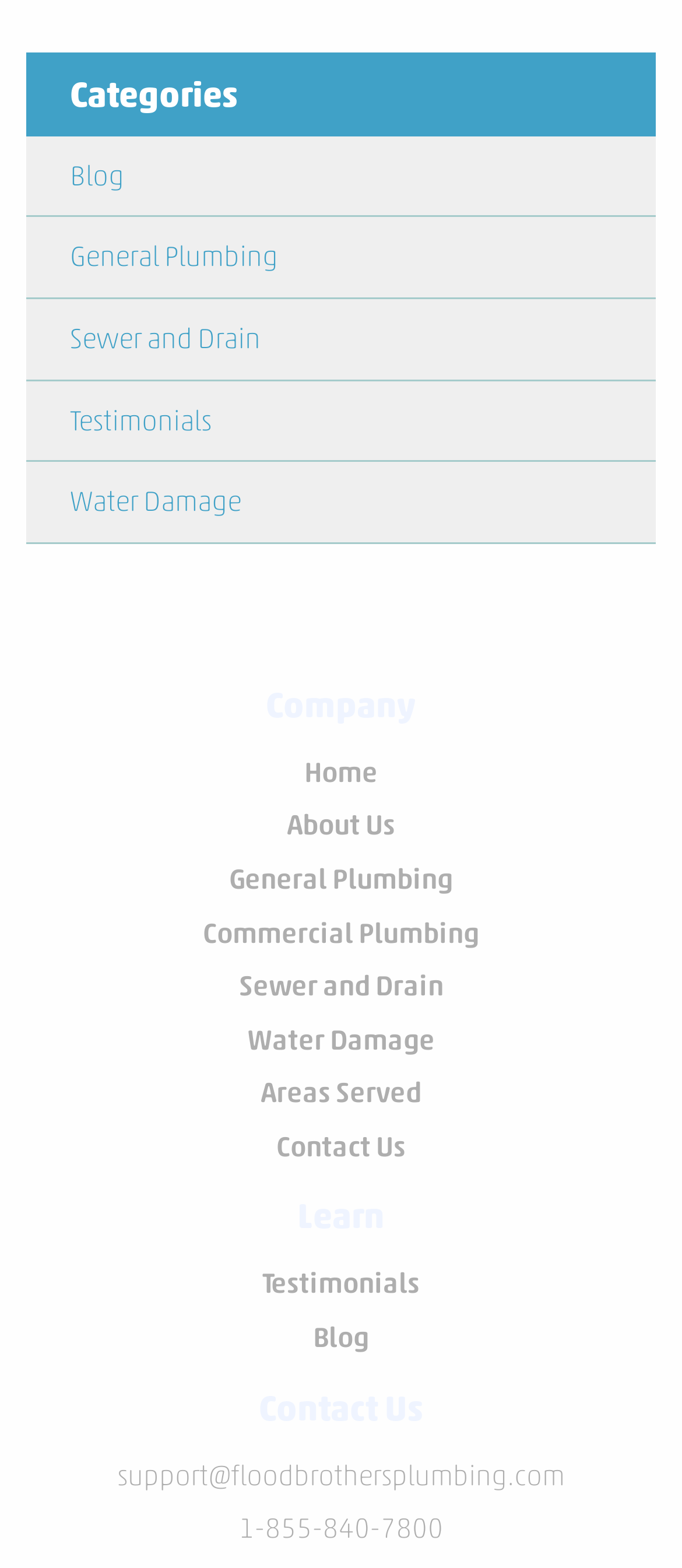Identify the bounding box coordinates of the HTML element based on this description: "Services".

None